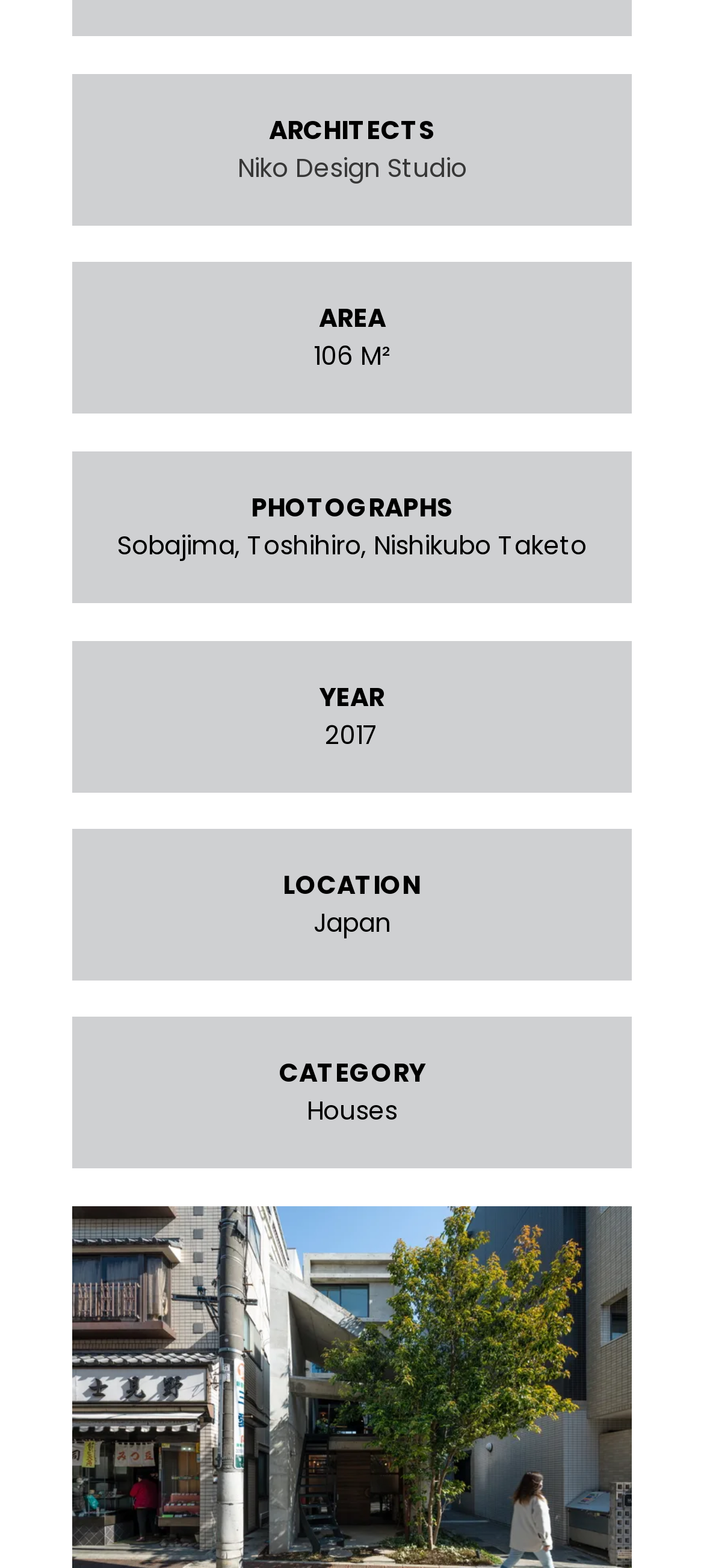Refer to the image and answer the question with as much detail as possible: What is the name of the house?

I found the answer by looking at the link element with the text 'Odawara's House' which is located at the bottom of the webpage, indicating that it is the name of the house.